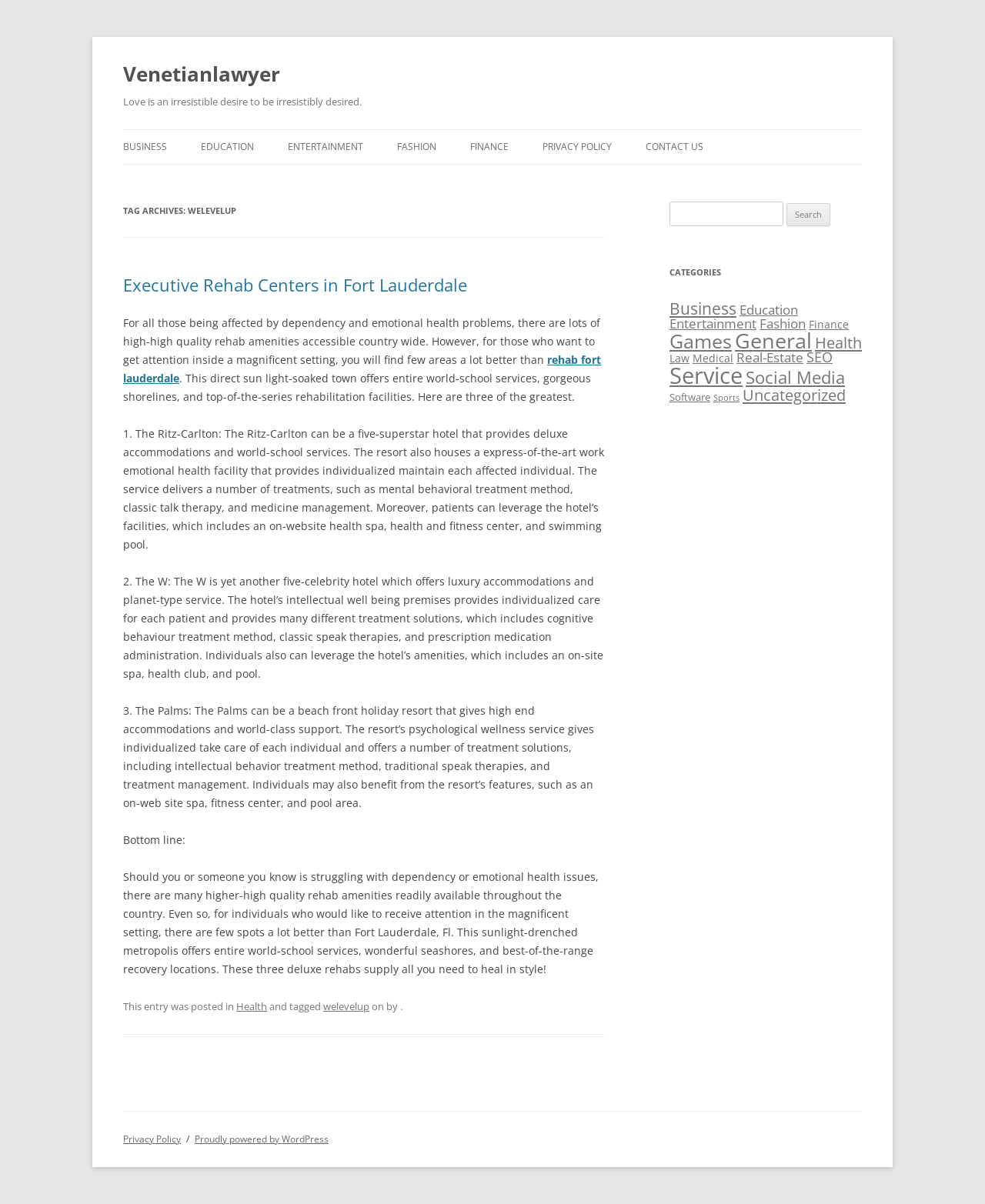Predict the bounding box of the UI element based on this description: "Social Media".

[0.757, 0.304, 0.858, 0.323]